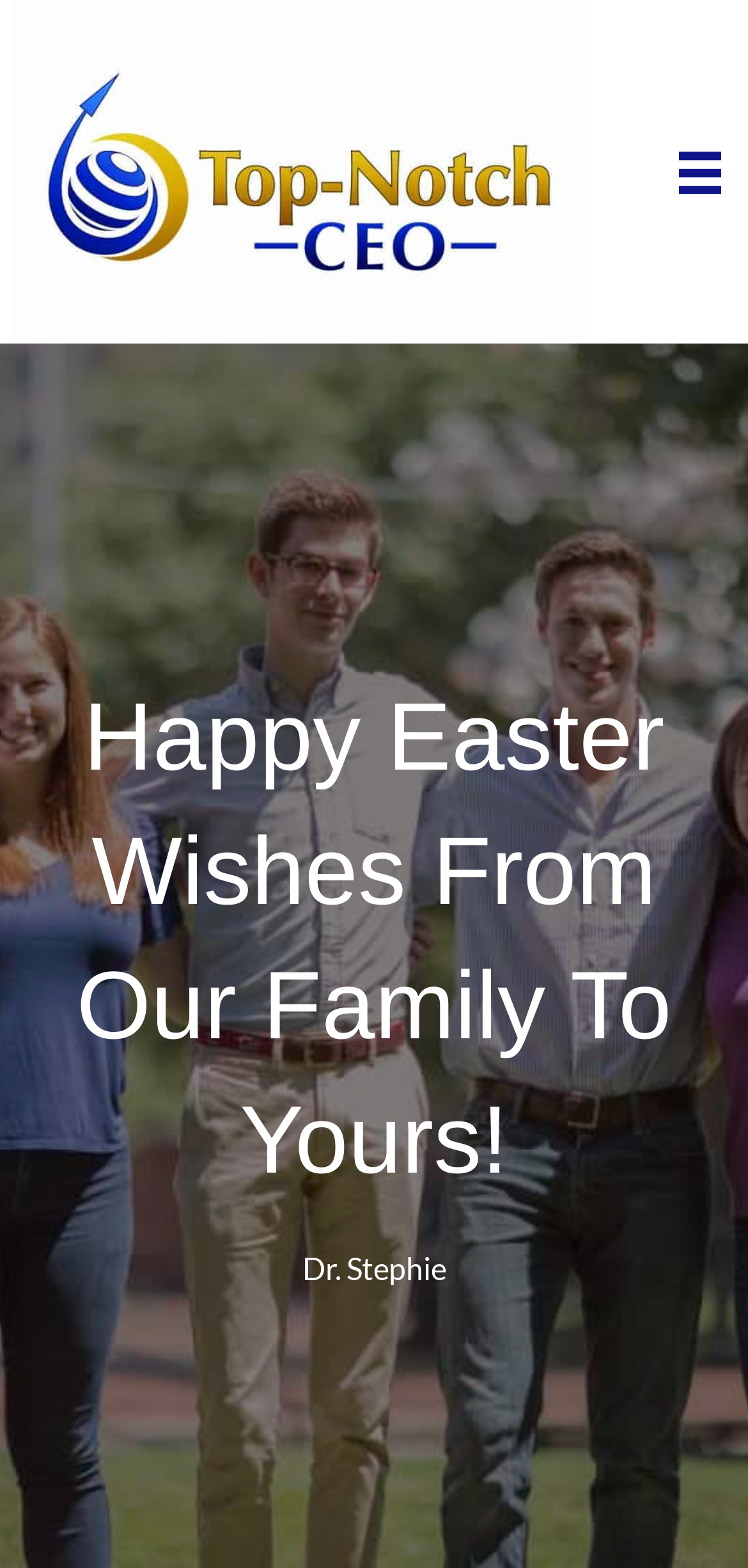Could you identify the text that serves as the heading for this webpage?

Happy Easter Wishes From Our Family To Yours!